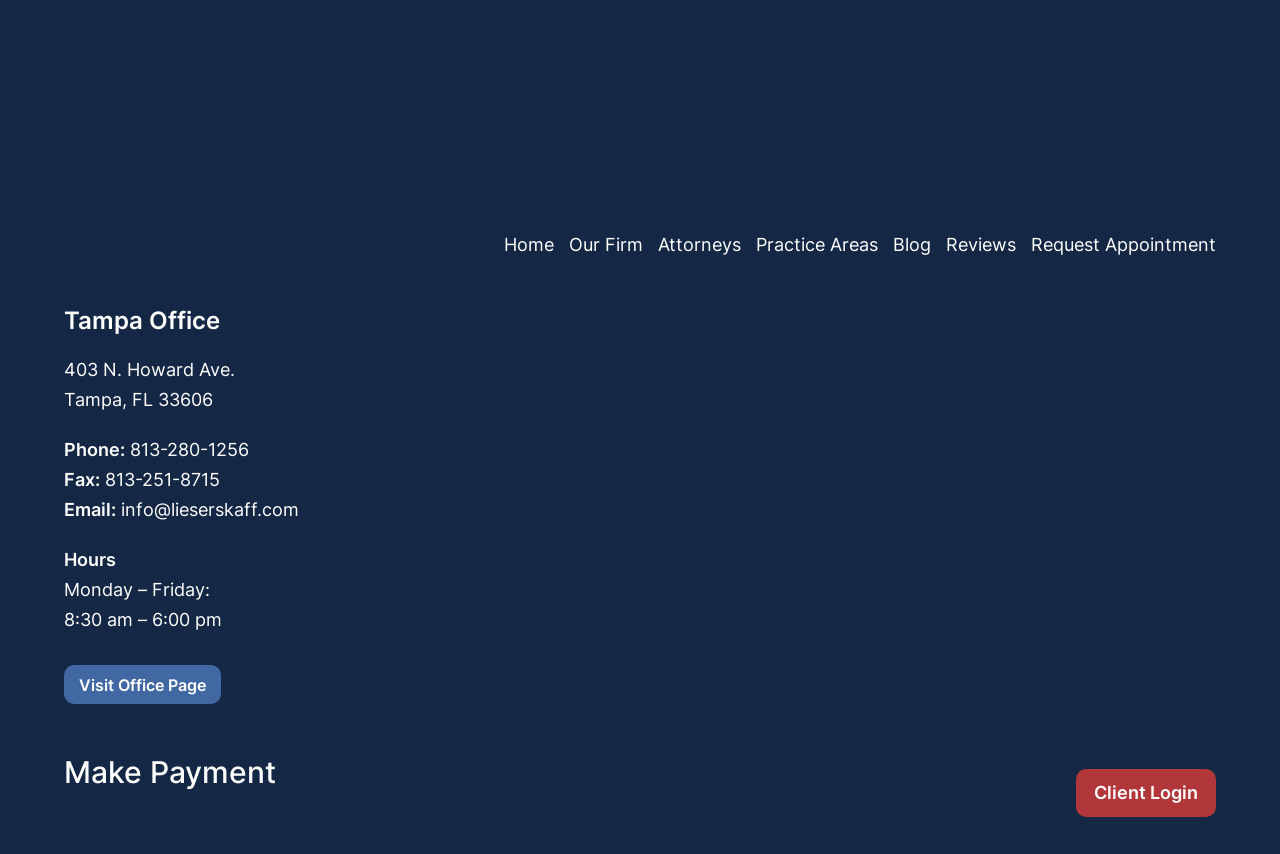Determine the bounding box coordinates in the format (top-left x, top-left y, bottom-right x, bottom-right y). Ensure all values are floating point numbers between 0 and 1. Identify the bounding box of the UI element described by: Client Login

[0.841, 0.901, 0.95, 0.957]